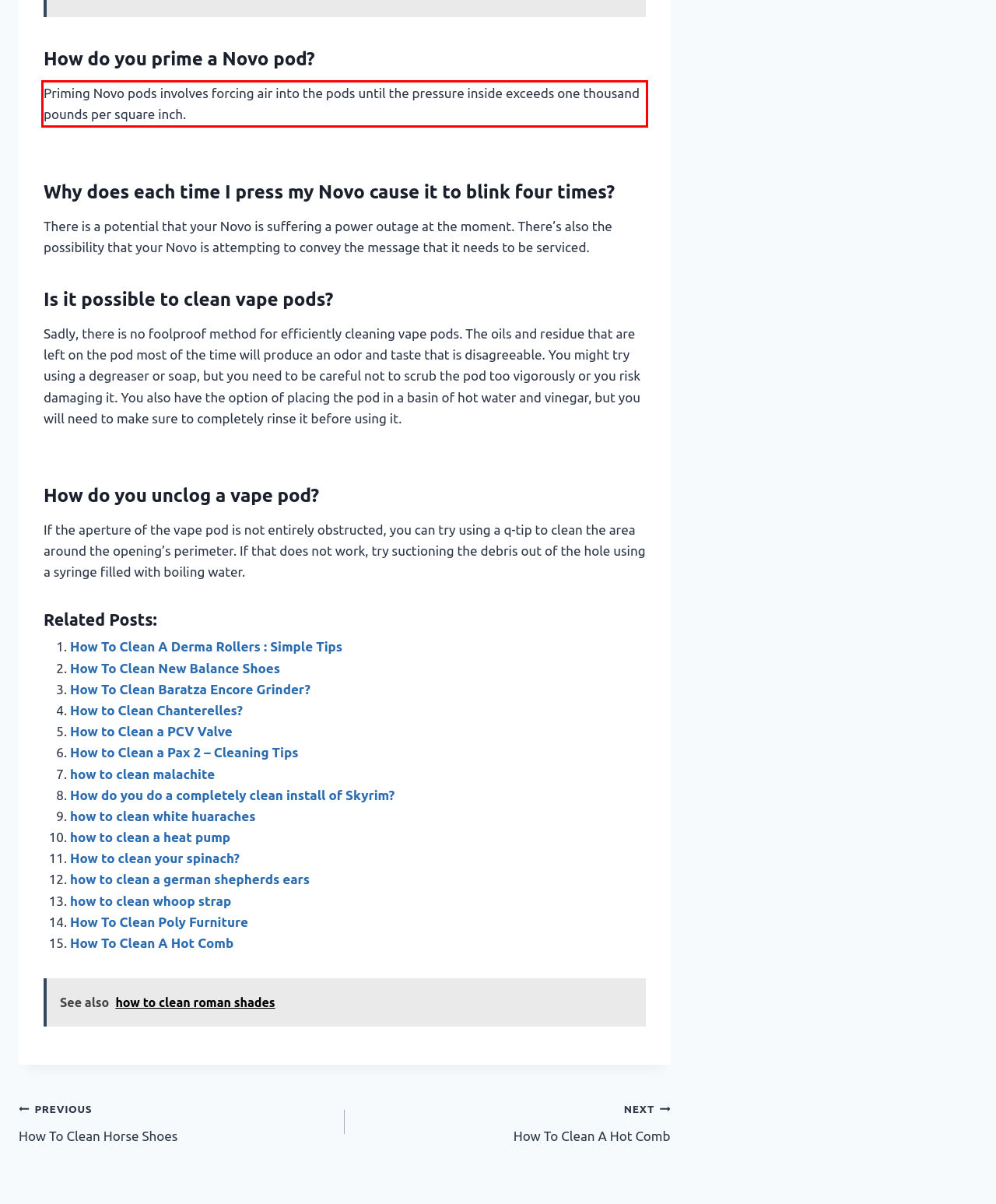Analyze the webpage screenshot and use OCR to recognize the text content in the red bounding box.

Priming Novo pods involves forcing air into the pods until the pressure inside exceeds one thousand pounds per square inch.